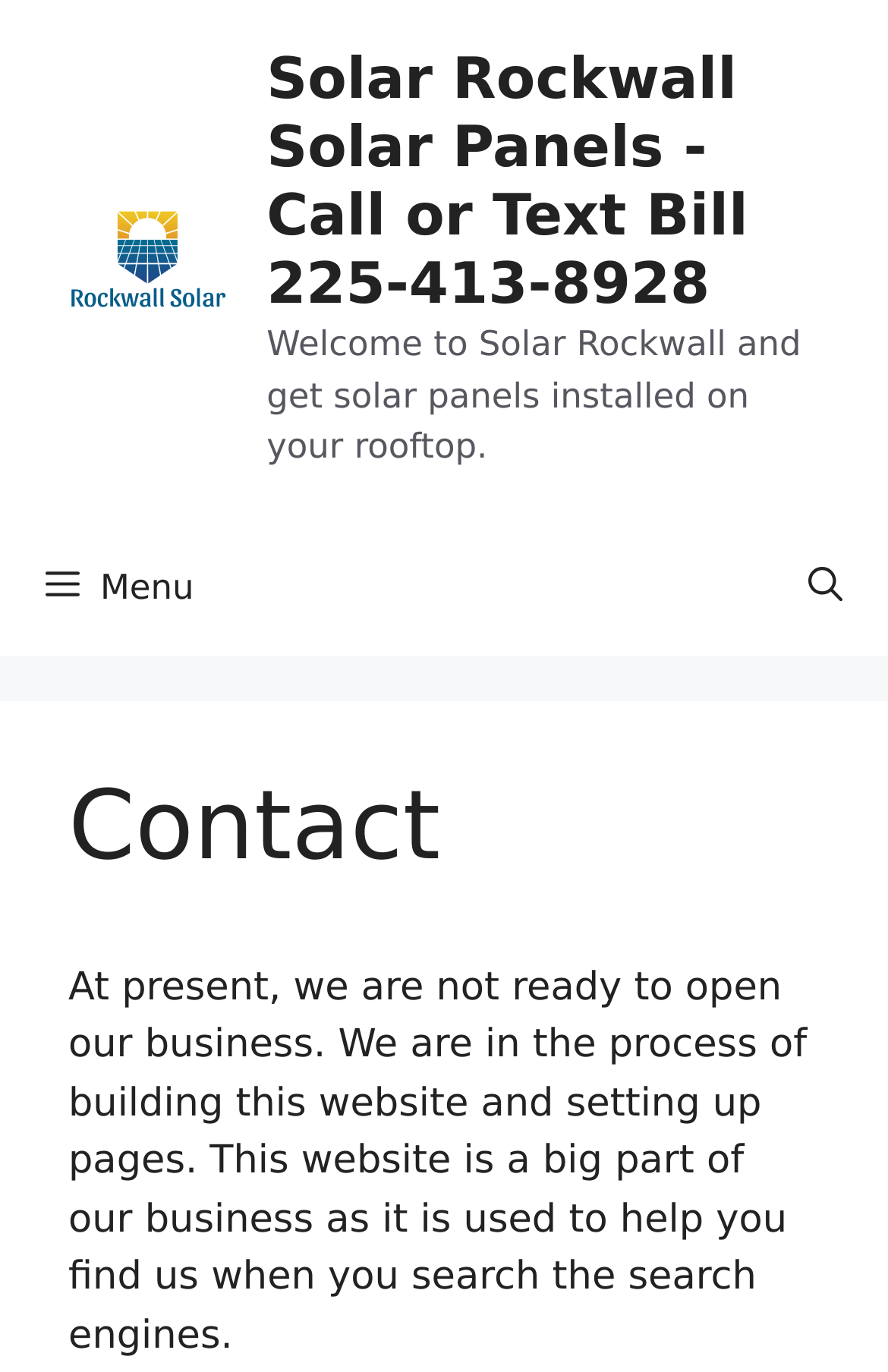Please look at the image and answer the question with a detailed explanation: What is the name of the person to contact?

The link and the static text mention William as the person to contact, along with his phone number.